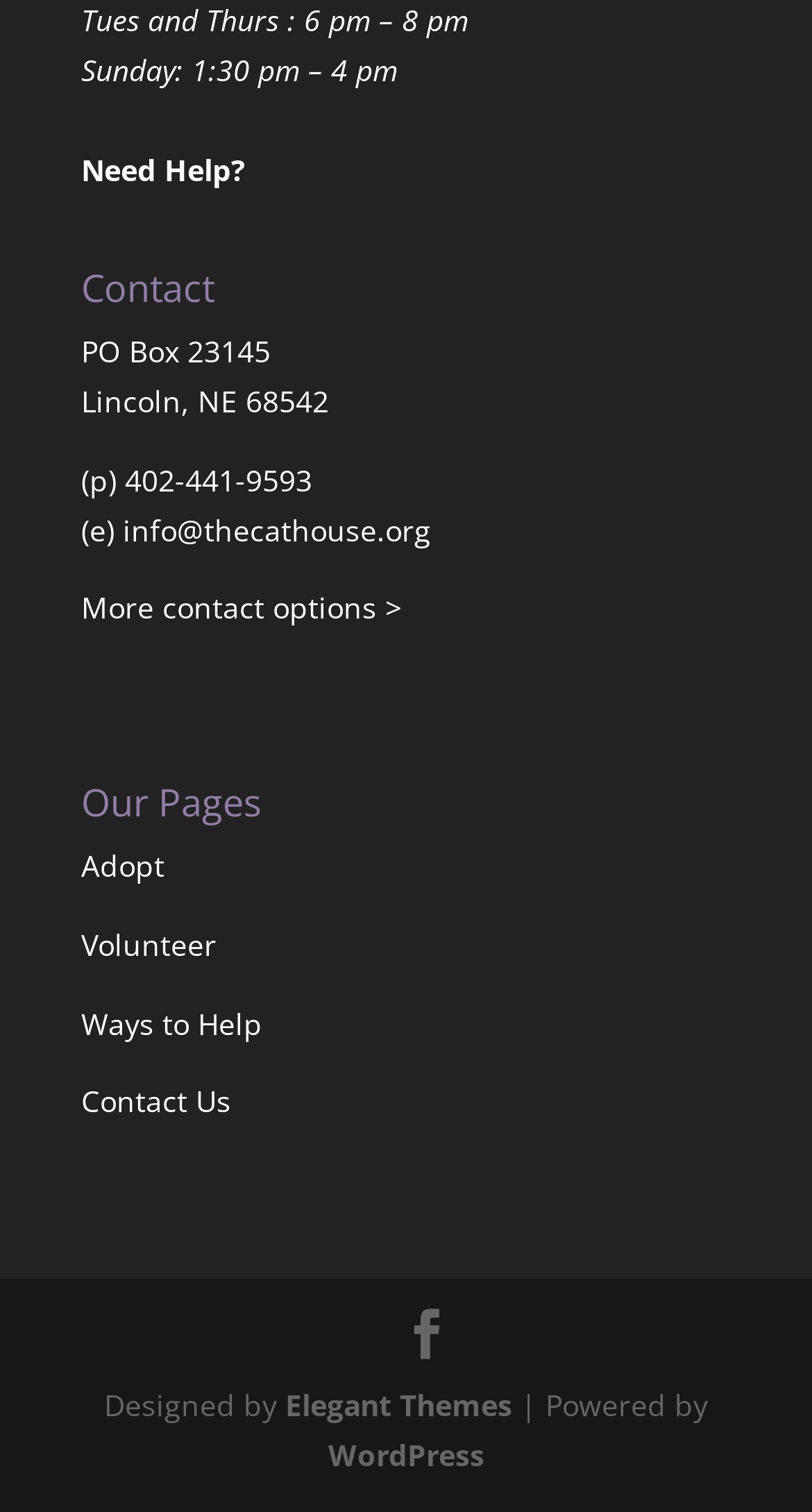Locate the coordinates of the bounding box for the clickable region that fulfills this instruction: "Click Need Help?".

[0.1, 0.099, 0.303, 0.125]